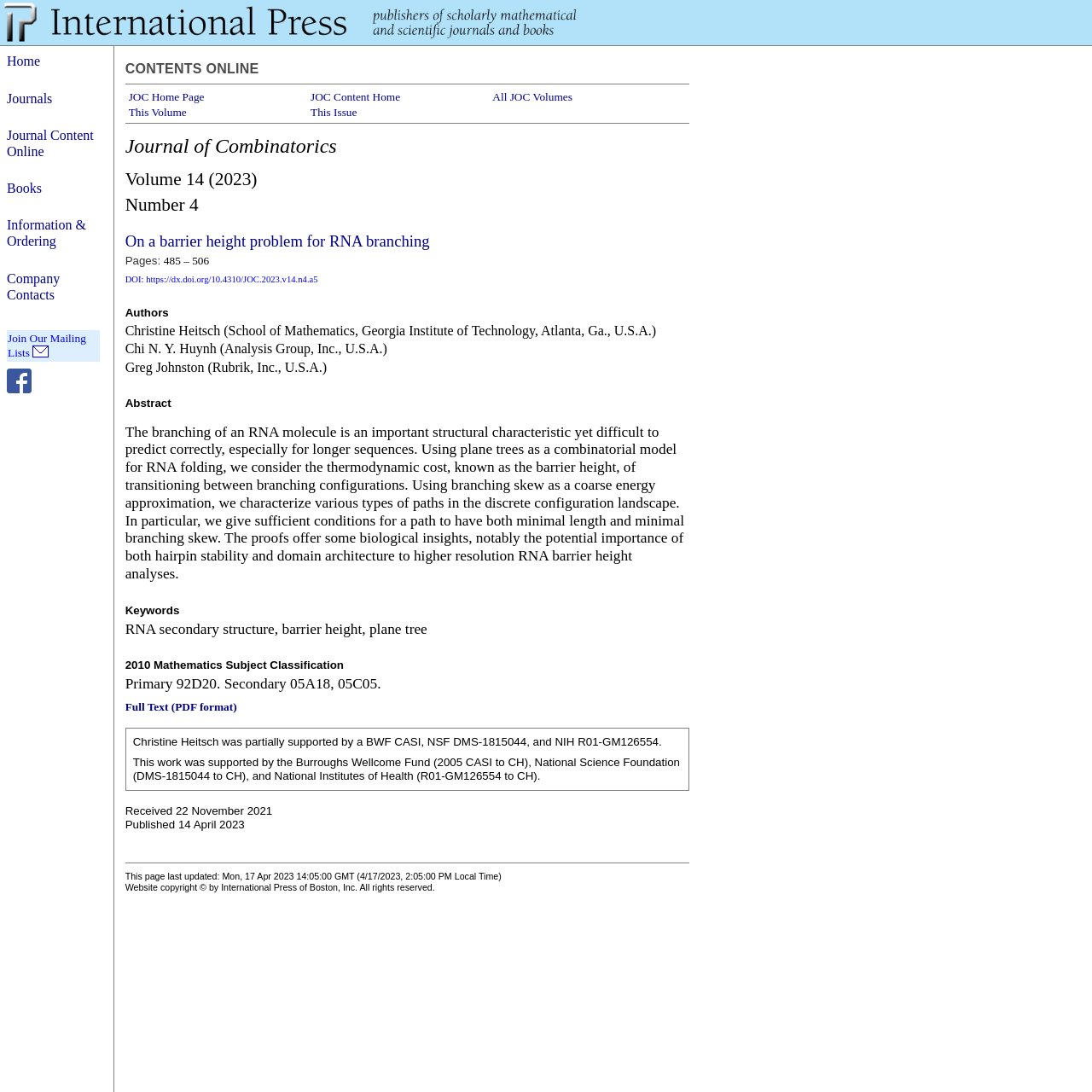Please specify the bounding box coordinates of the clickable region necessary for completing the following instruction: "View Journal Content Online". The coordinates must consist of four float numbers between 0 and 1, i.e., [left, top, right, bottom].

[0.006, 0.117, 0.086, 0.145]